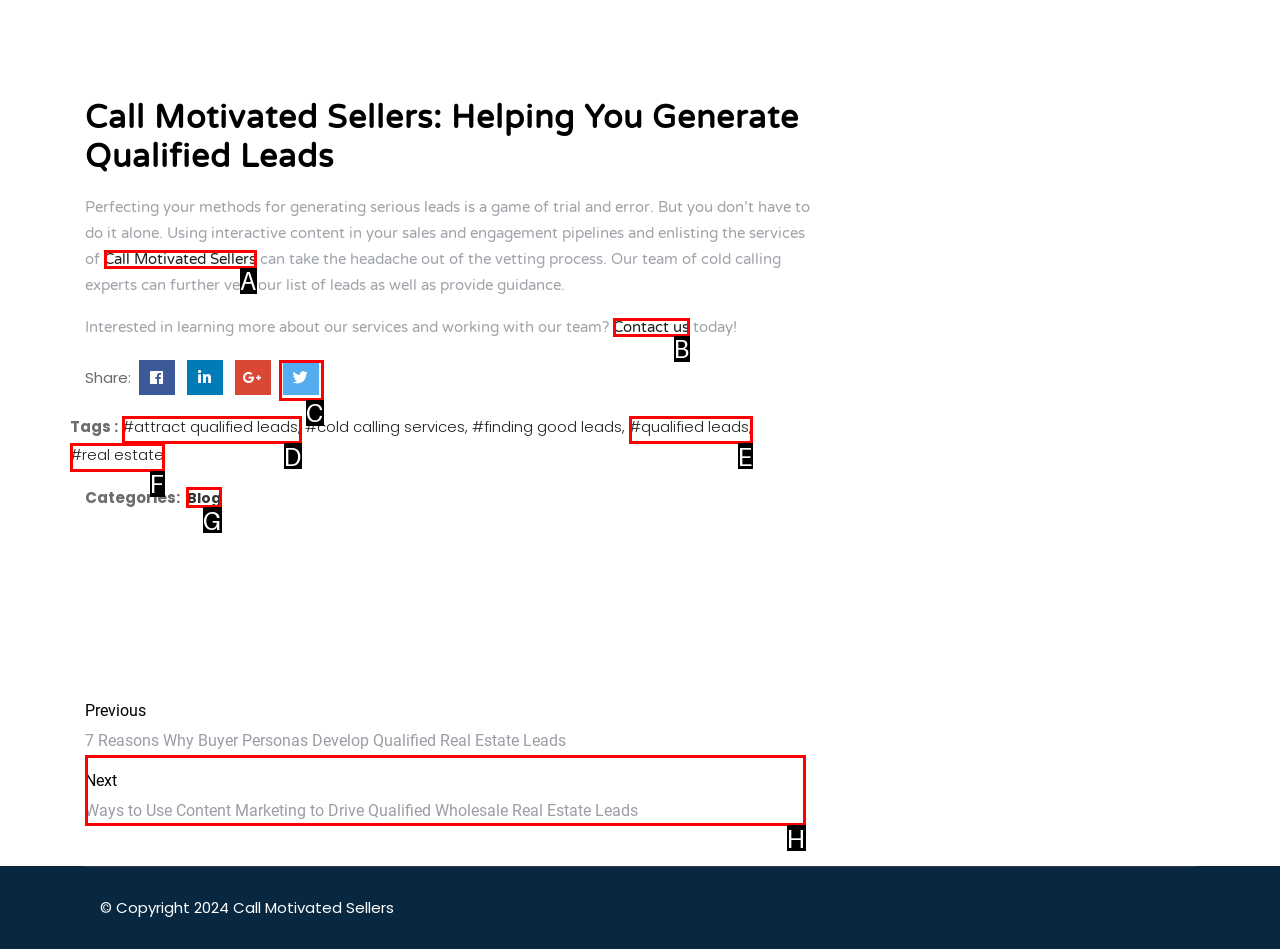Tell me which option I should click to complete the following task: Click on the 'Home' link
Answer with the option's letter from the given choices directly.

None